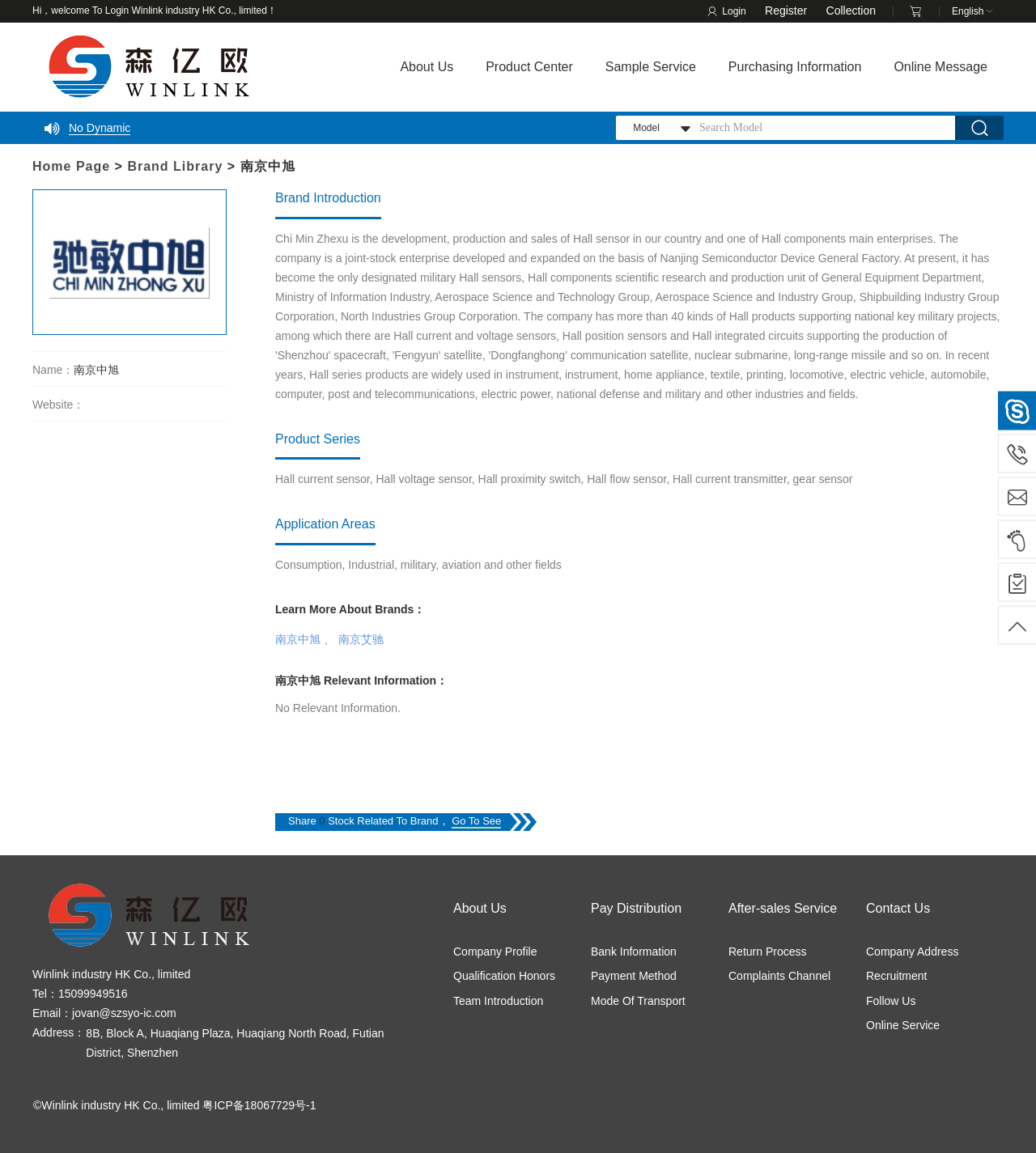What is the company's address?
Answer the question with a detailed and thorough explanation.

I found the company's address by looking at the bottom of the webpage, where the company's contact information is listed, including the address, phone number, and email.